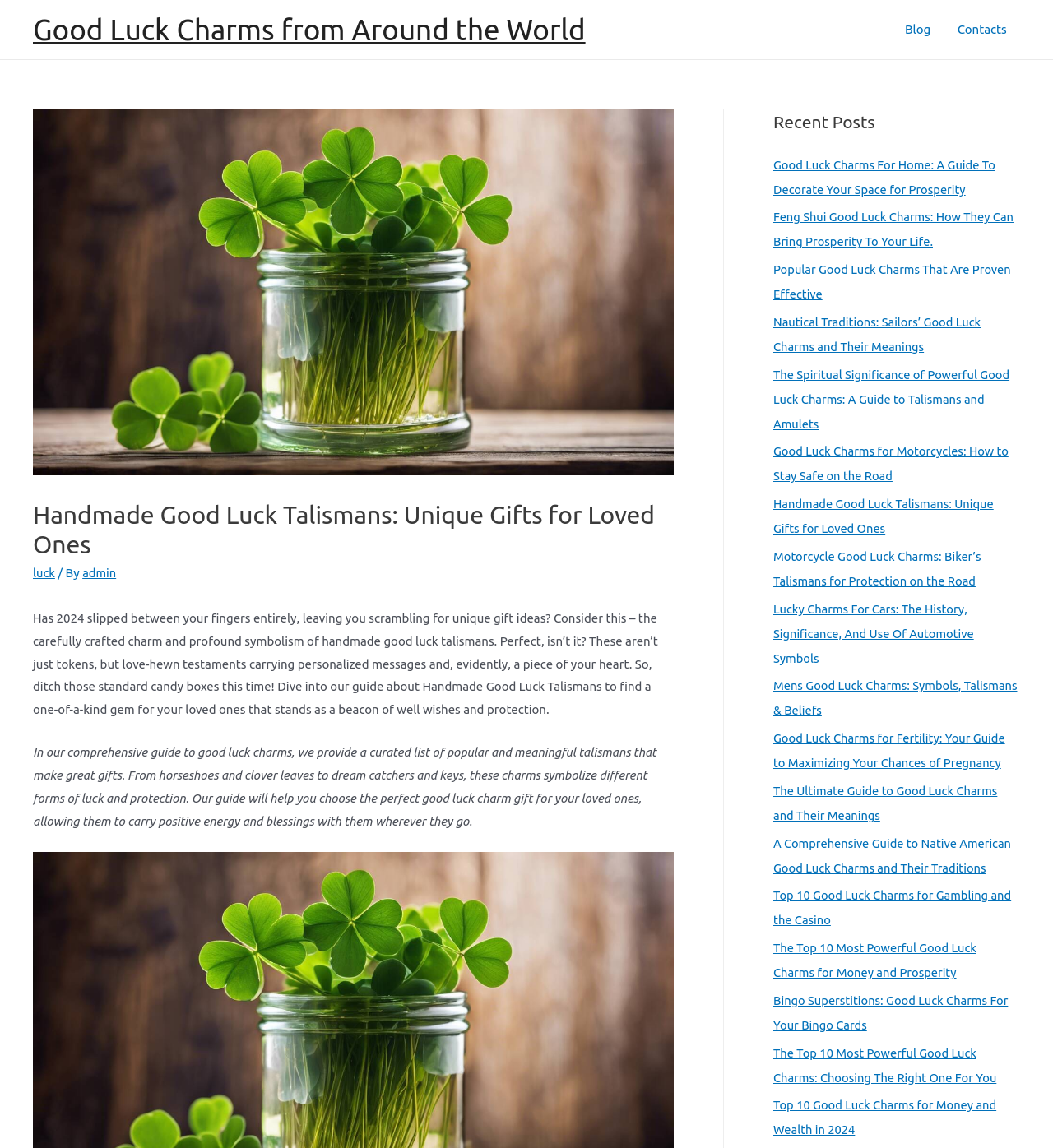Please determine the bounding box coordinates for the element that should be clicked to follow these instructions: "Click on older singles dating".

None